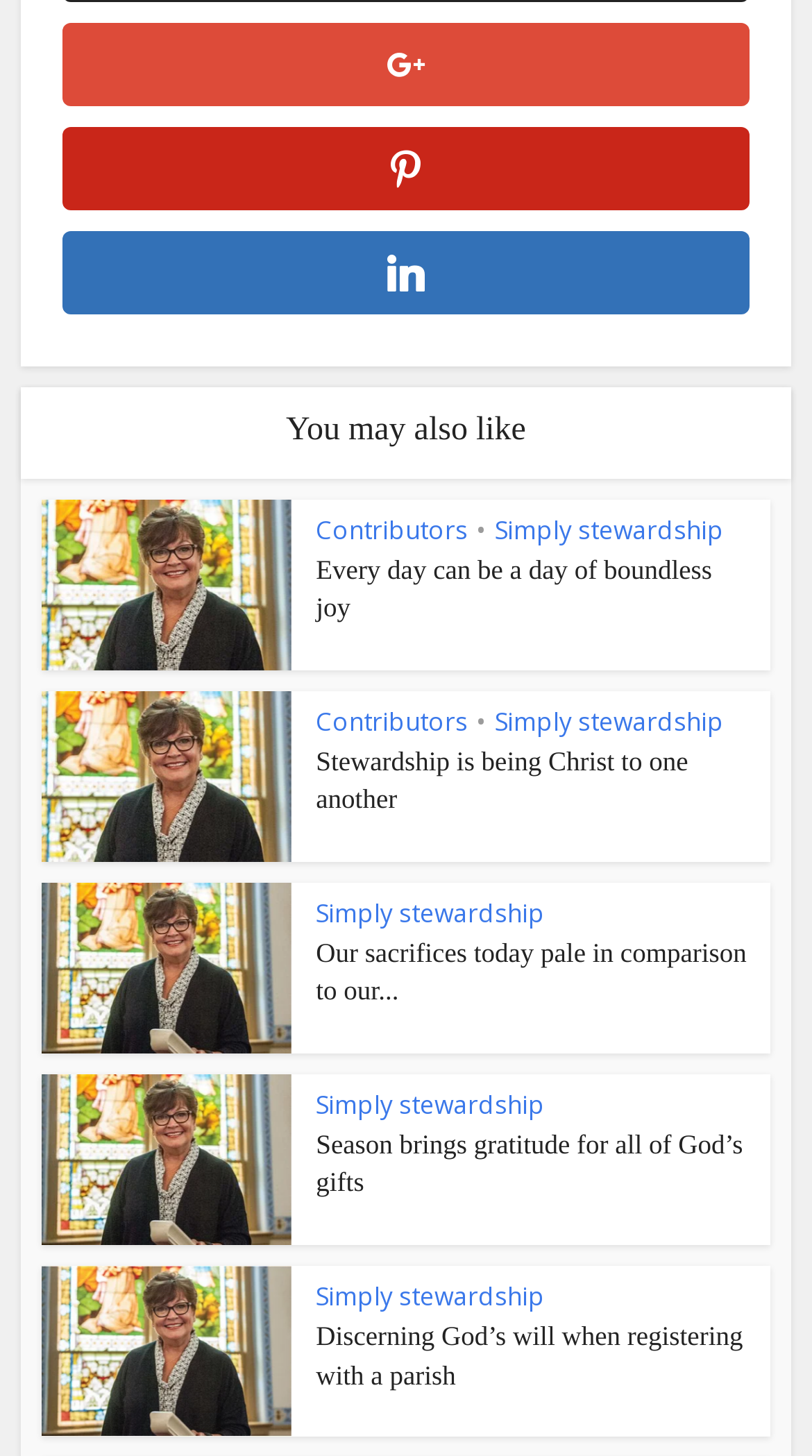Extract the bounding box coordinates for the UI element described by the text: "Simply stewardship". The coordinates should be in the form of [left, top, right, bottom] with values between 0 and 1.

[0.61, 0.483, 0.892, 0.508]